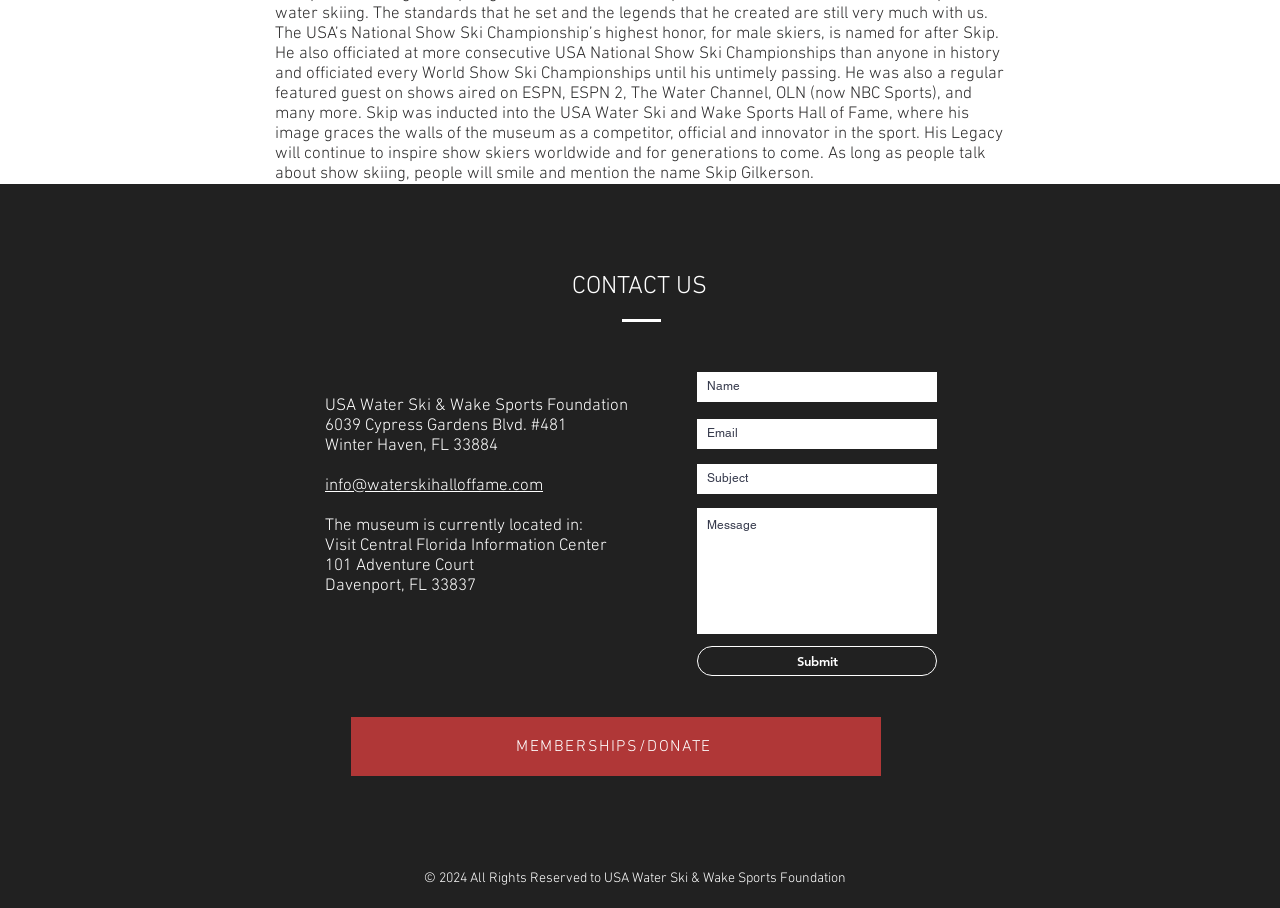Determine the bounding box coordinates of the section I need to click to execute the following instruction: "Visit the social media page". Provide the coordinates as four float numbers between 0 and 1, i.e., [left, top, right, bottom].

[0.452, 0.898, 0.541, 0.931]